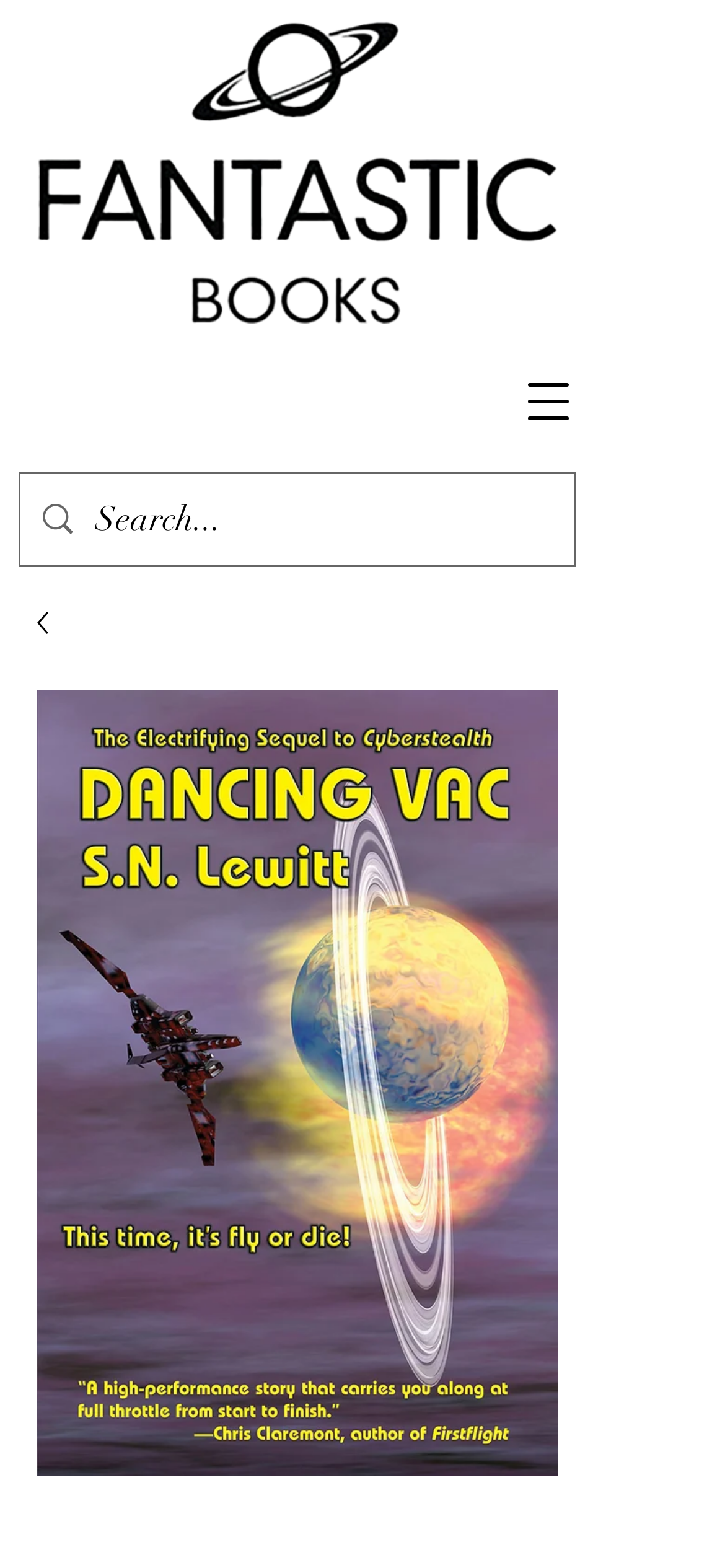How many images are there on the webpage?
Look at the image and answer the question with a single word or phrase.

4